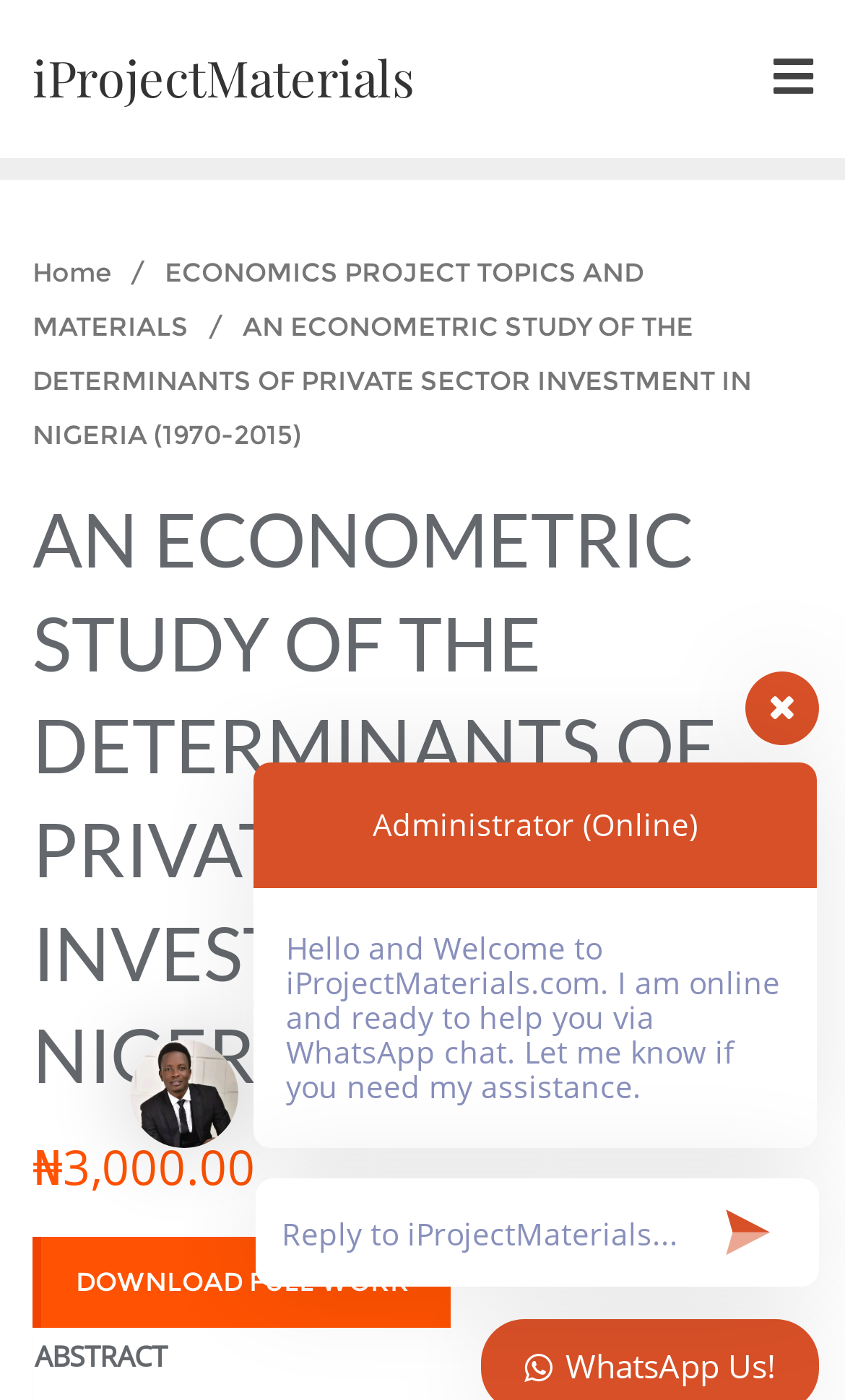Describe all significant elements and features of the webpage.

The webpage is about an econometric study on the determinants of private sector investments in Nigeria from 1970 to 2015. At the top left, there is a link to "iProjectMaterials" with a heading of the same name. To the right of this link, there is a navigation menu with a breadcrumb trail showing the path "Home > ECONOMICS PROJECT TOPICS AND MATERIALS > AN ECONOMETRIC STUDY OF THE DETERMINANTS OF PRIVATE SECTOR INVESTMENT IN NIGERIA (1970-2015)".

Below the navigation menu, there is a main heading that reads "AN ECONOMETRIC STUDY OF THE DETERMINANTS OF PRIVATE SECTOR INVESTMENT IN NIGERIA (1970-2015)". Further down, there is a price listed as "₦3,000.00" and a button to "DOWNLOAD FULL WORK". Above the button, there is a static text that reads "ABSTRACT".

On the right side of the page, there is an image with the text "WeCreativez WhatsApp Support" and a static text that reads "Administrator (Online)" with a message below it. There is also a textbox to reply to iProjectMaterials and an image next to it. At the bottom right, there is a static text that reads "WhatsApp Us!".

Overall, the webpage appears to be a project materials website where users can download full works on various topics, including this econometric study on private sector investments in Nigeria.